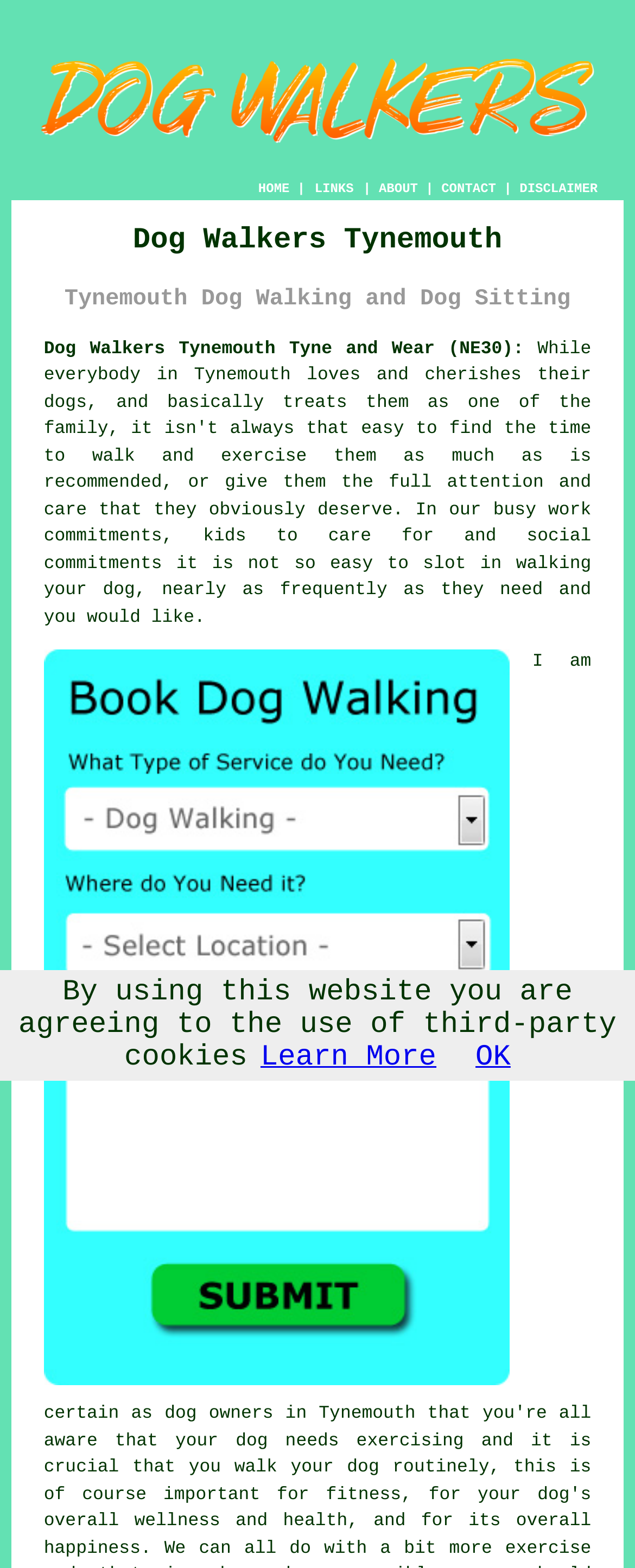What is the main service offered?
Please respond to the question with a detailed and thorough explanation.

Based on the webpage's content, particularly the heading 'Dog Walkers Tynemouth' and 'Tynemouth Dog Walking and Dog Sitting', it is clear that the main service offered is dog walking.